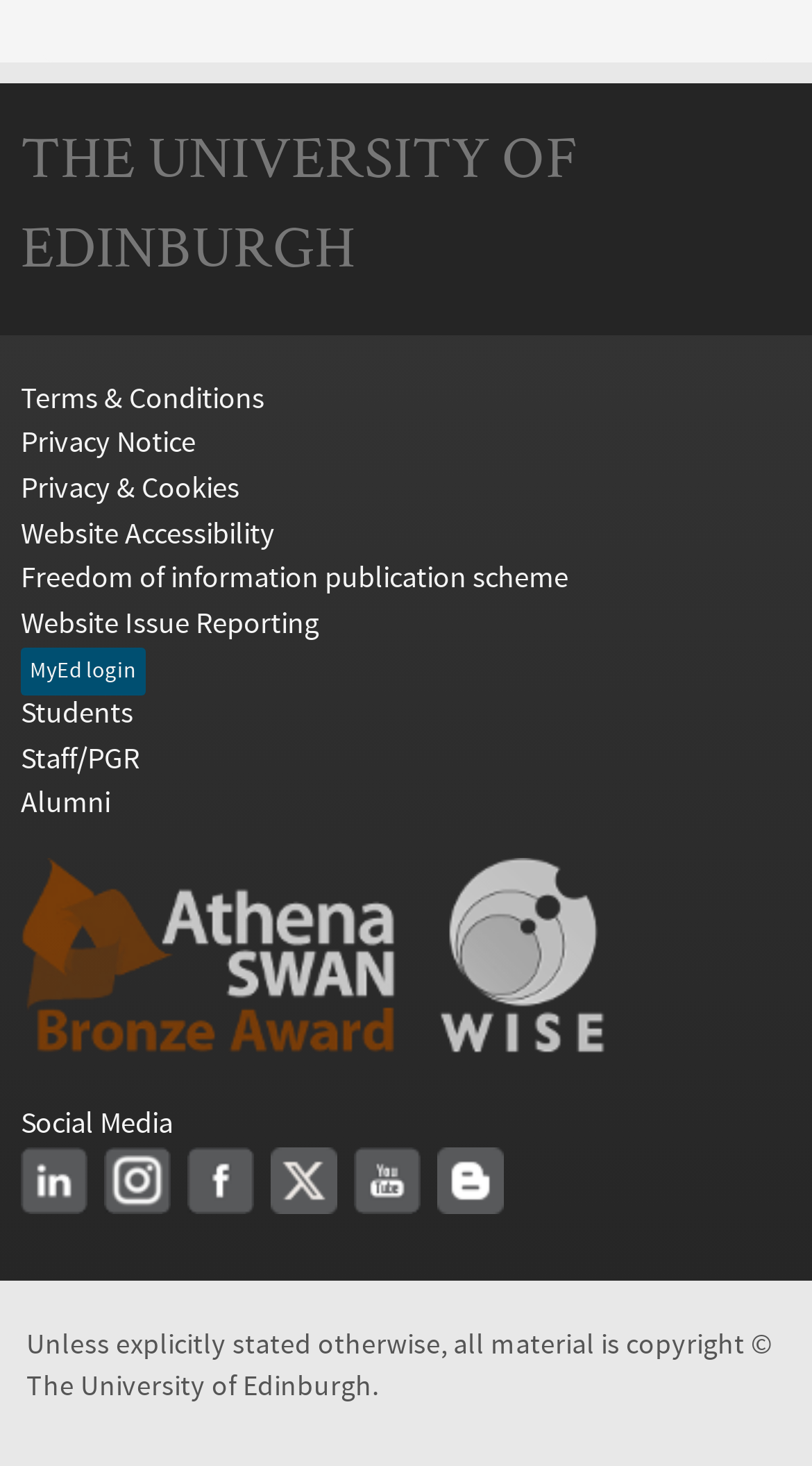Identify the bounding box coordinates of the part that should be clicked to carry out this instruction: "Visit the Students page".

[0.026, 0.473, 0.164, 0.5]